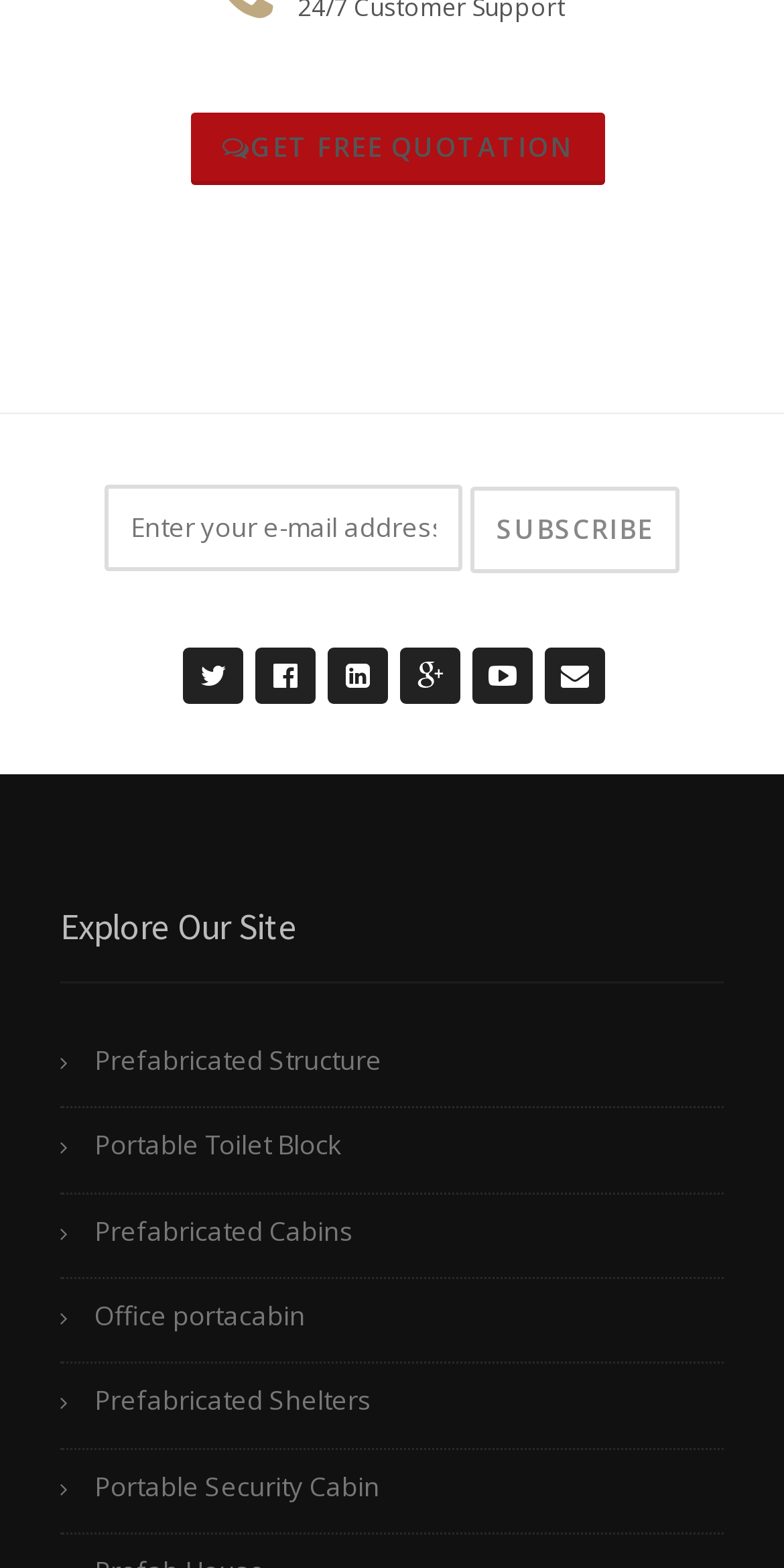Please find the bounding box coordinates of the element that must be clicked to perform the given instruction: "Get a free quotation". The coordinates should be four float numbers from 0 to 1, i.e., [left, top, right, bottom].

[0.242, 0.072, 0.771, 0.118]